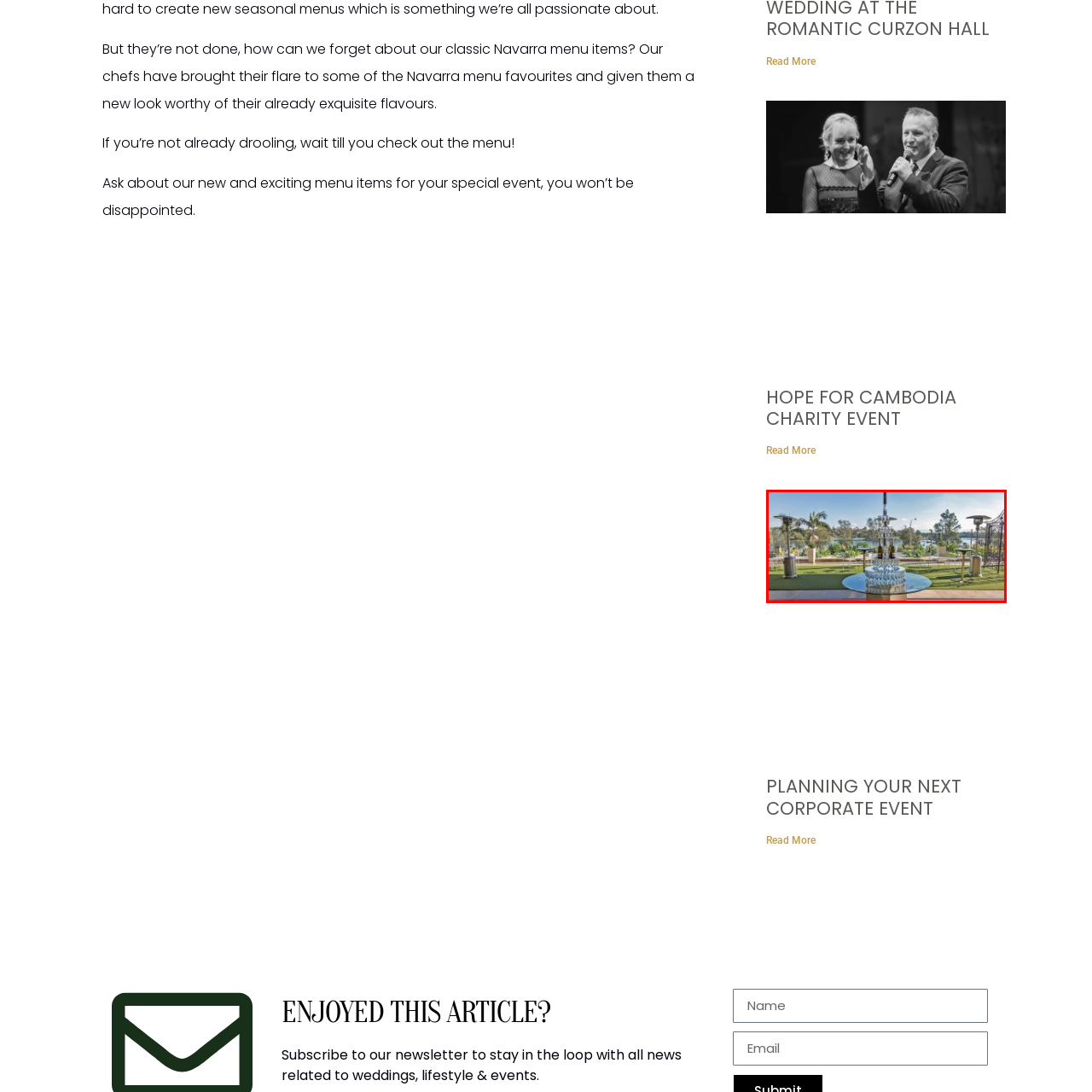Check the image highlighted by the red rectangle and provide a single word or phrase for the question:
Is the outdoor space near a body of water?

Yes